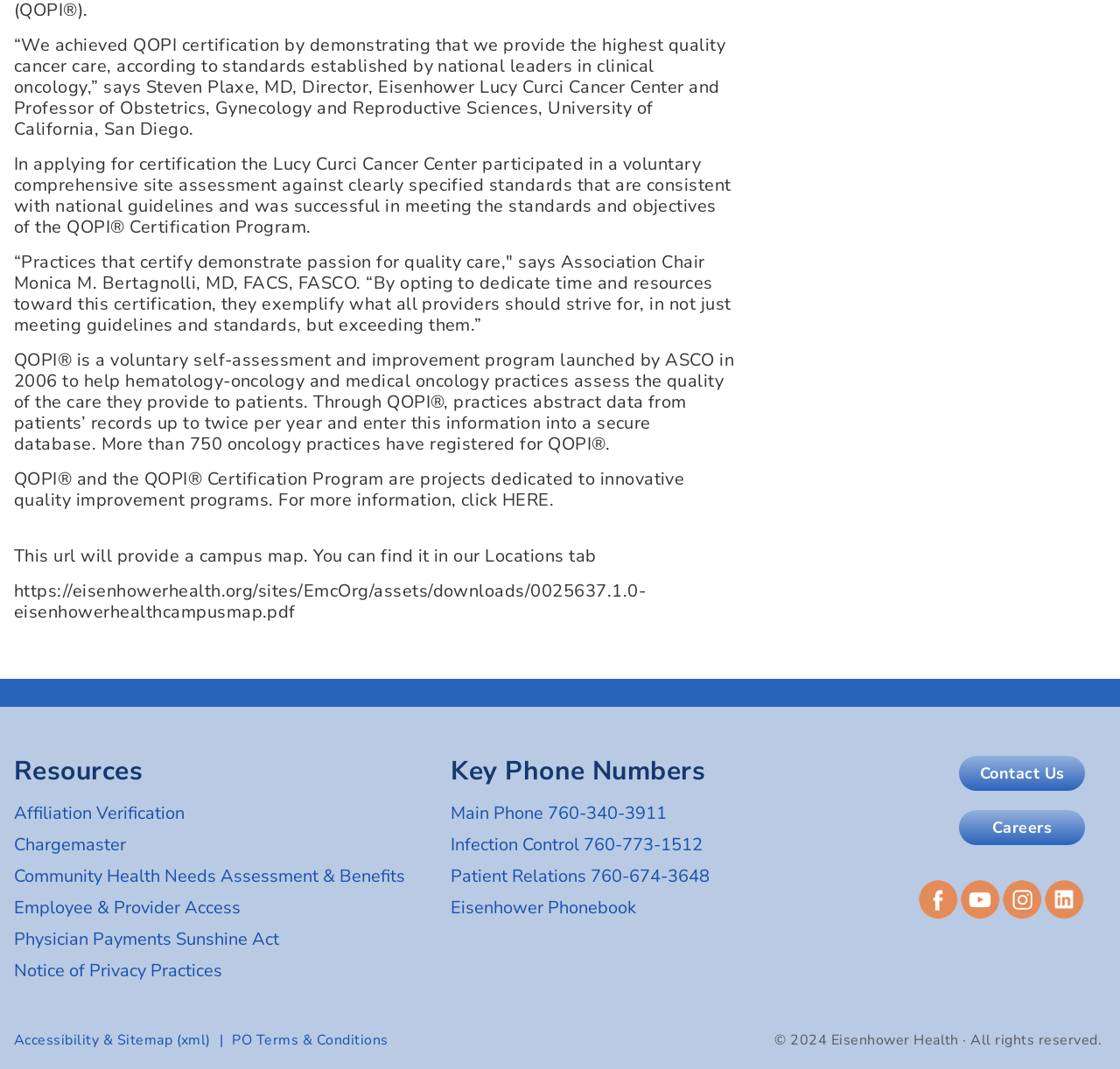Identify the coordinates of the bounding box for the element that must be clicked to accomplish the instruction: "Check Physician Payments Sunshine Act".

[0.012, 0.867, 0.249, 0.889]